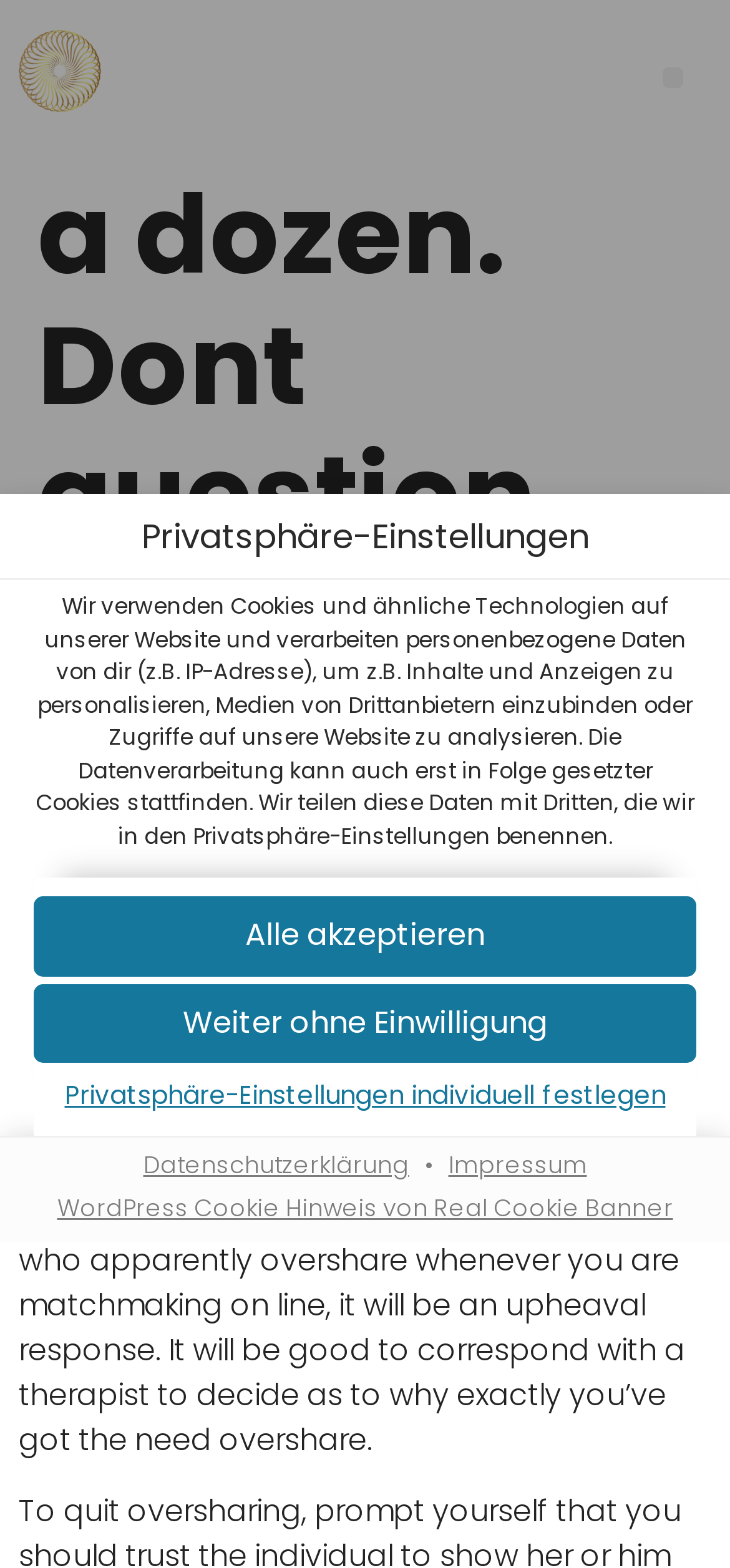Identify and provide the bounding box for the element described by: "alt="Sandra Stroot"".

[0.026, 0.019, 0.785, 0.08]